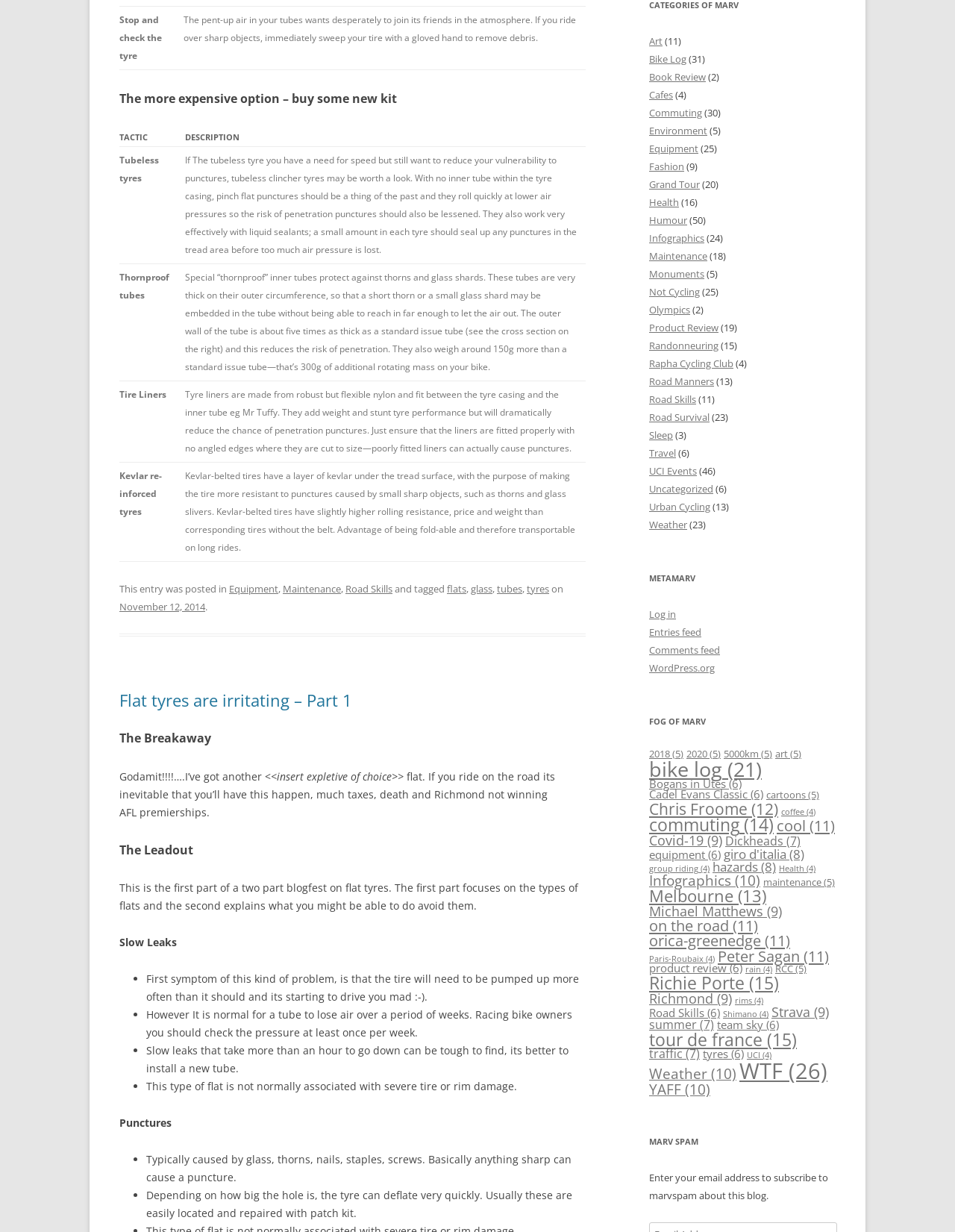What is the normal behavior of a tube in terms of air loss?
Please provide a single word or phrase based on the screenshot.

lose air over a period of weeks